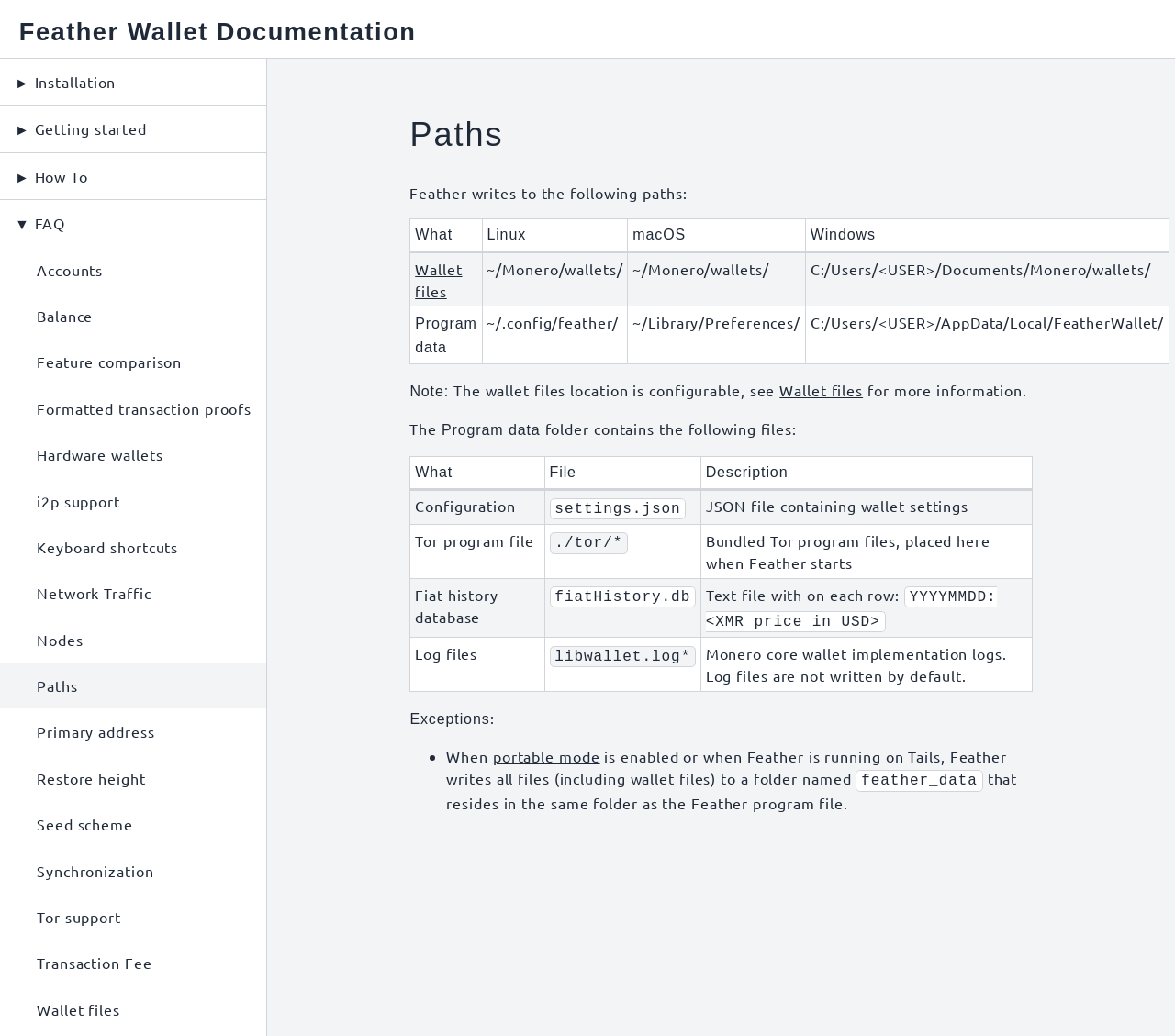Based on the image, provide a detailed and complete answer to the question: 
What is the purpose of the 'Paths' section?

The purpose of the 'Paths' section is to inform users about the paths where Feather writes its files, as indicated by the static text 'Feather writes to the following paths:' at the top of the section.